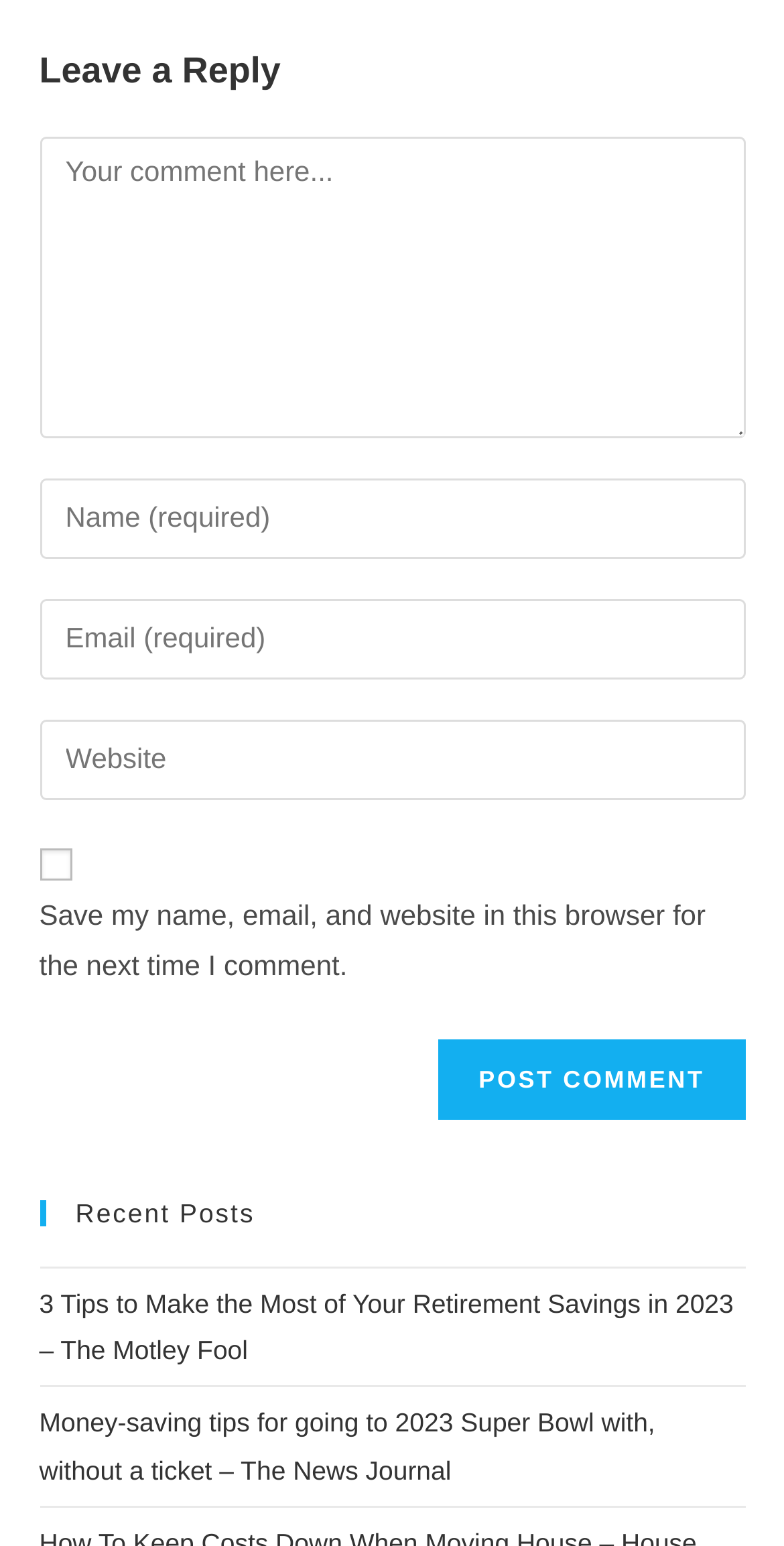Please give a succinct answer using a single word or phrase:
How many textboxes are there for commenting?

4